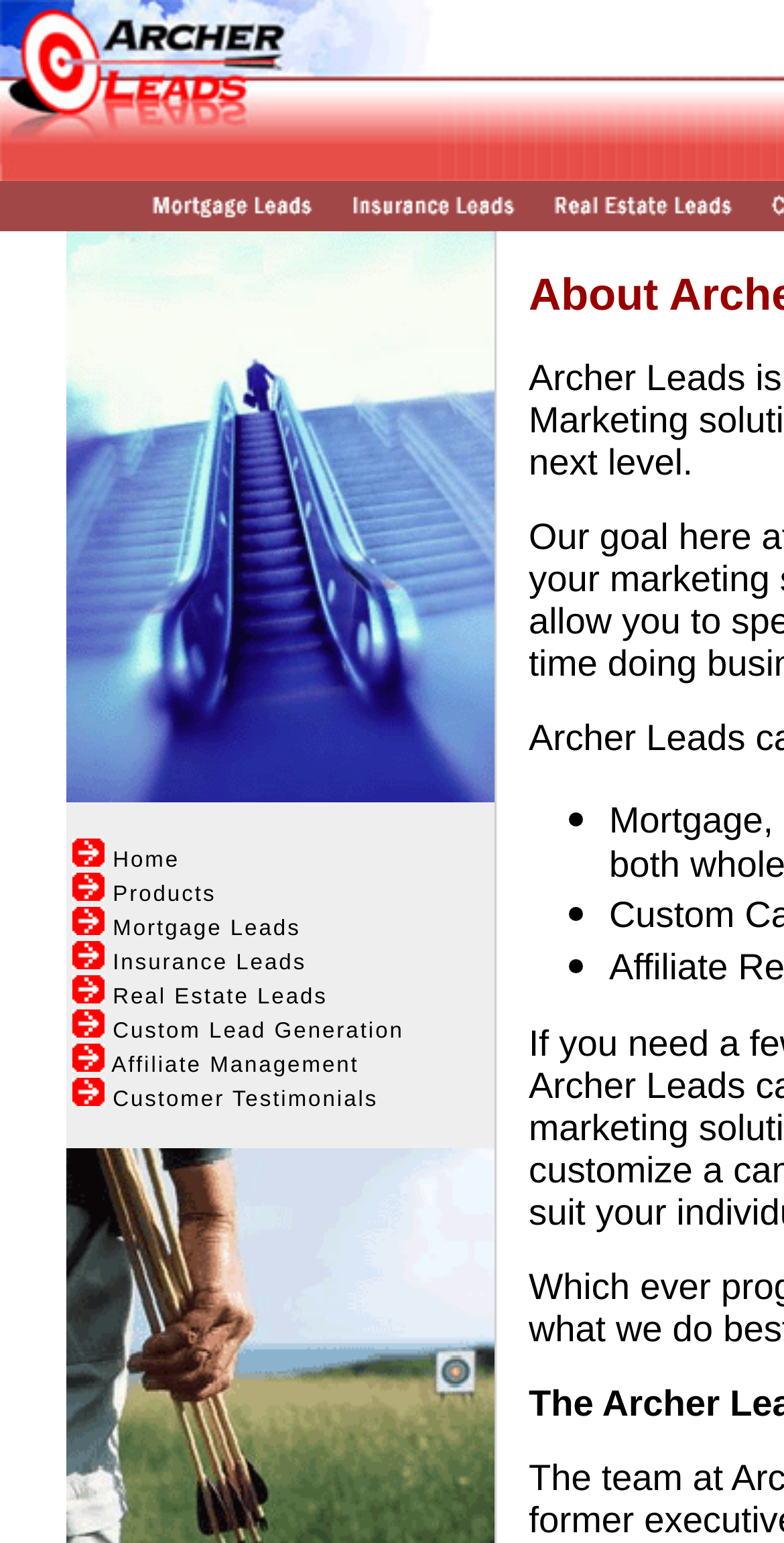Find the bounding box coordinates of the clickable area required to complete the following action: "Click Insurance Leads".

[0.418, 0.133, 0.674, 0.155]